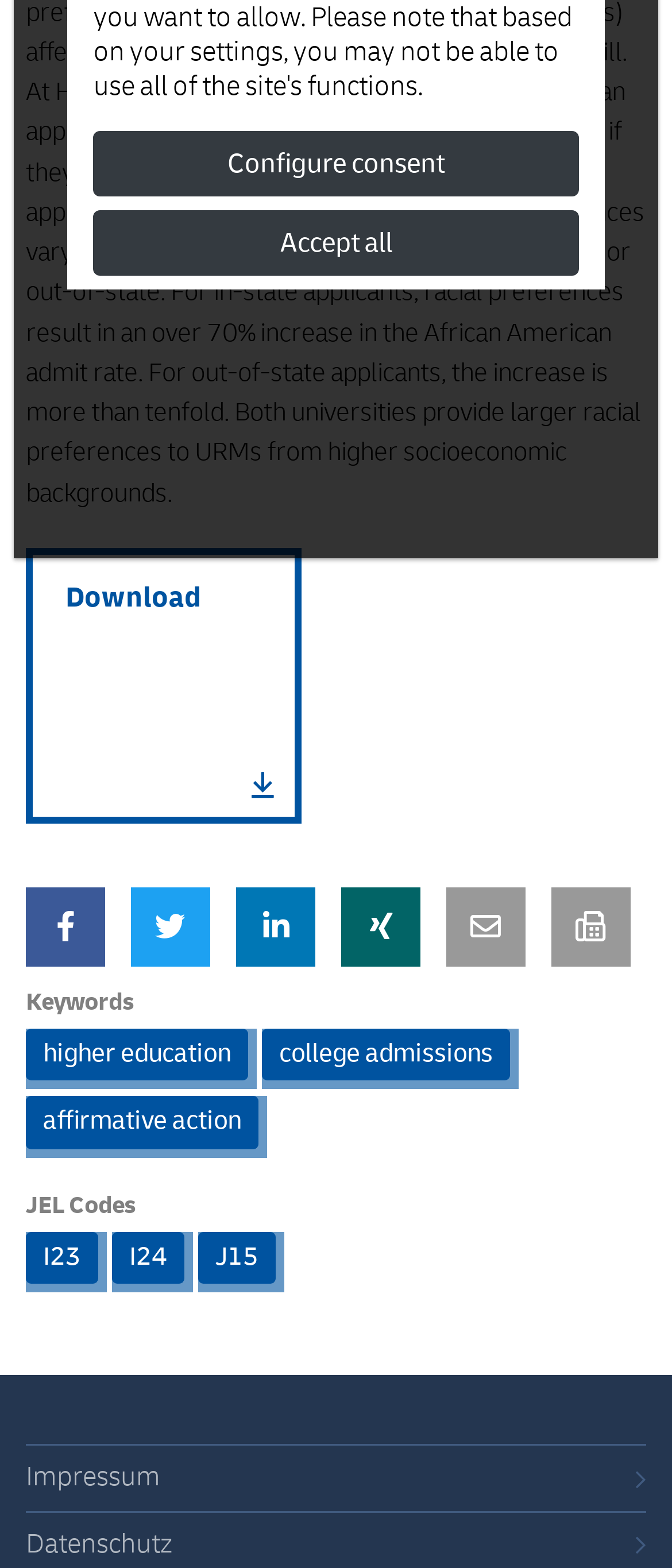Predict the bounding box for the UI component with the following description: "I24".

[0.167, 0.785, 0.274, 0.819]